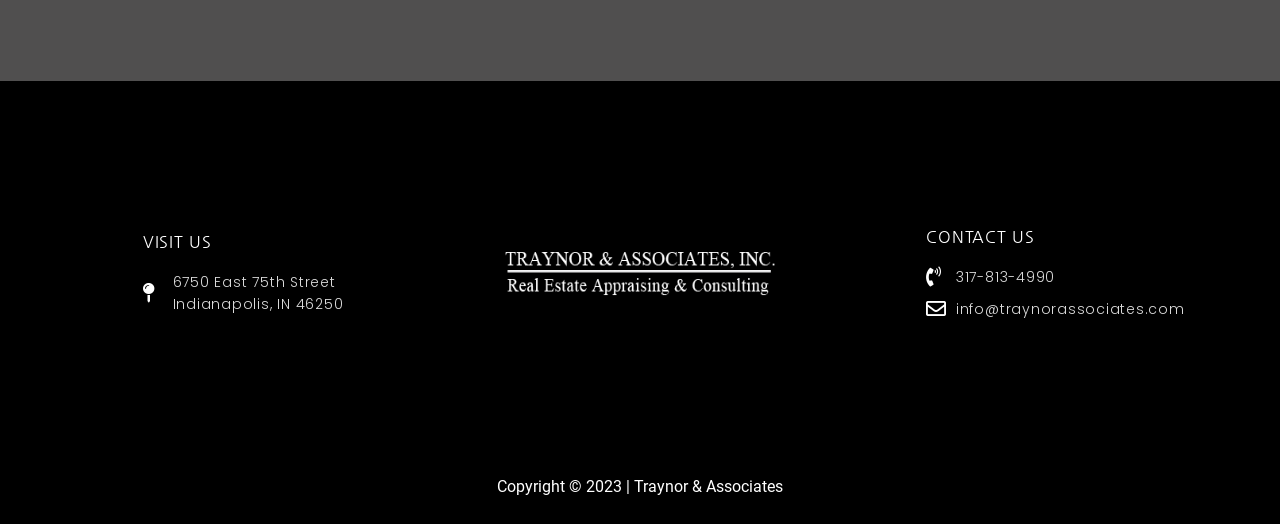Give a concise answer using only one word or phrase for this question:
What year is the copyright of Traynor & Associates?

2023